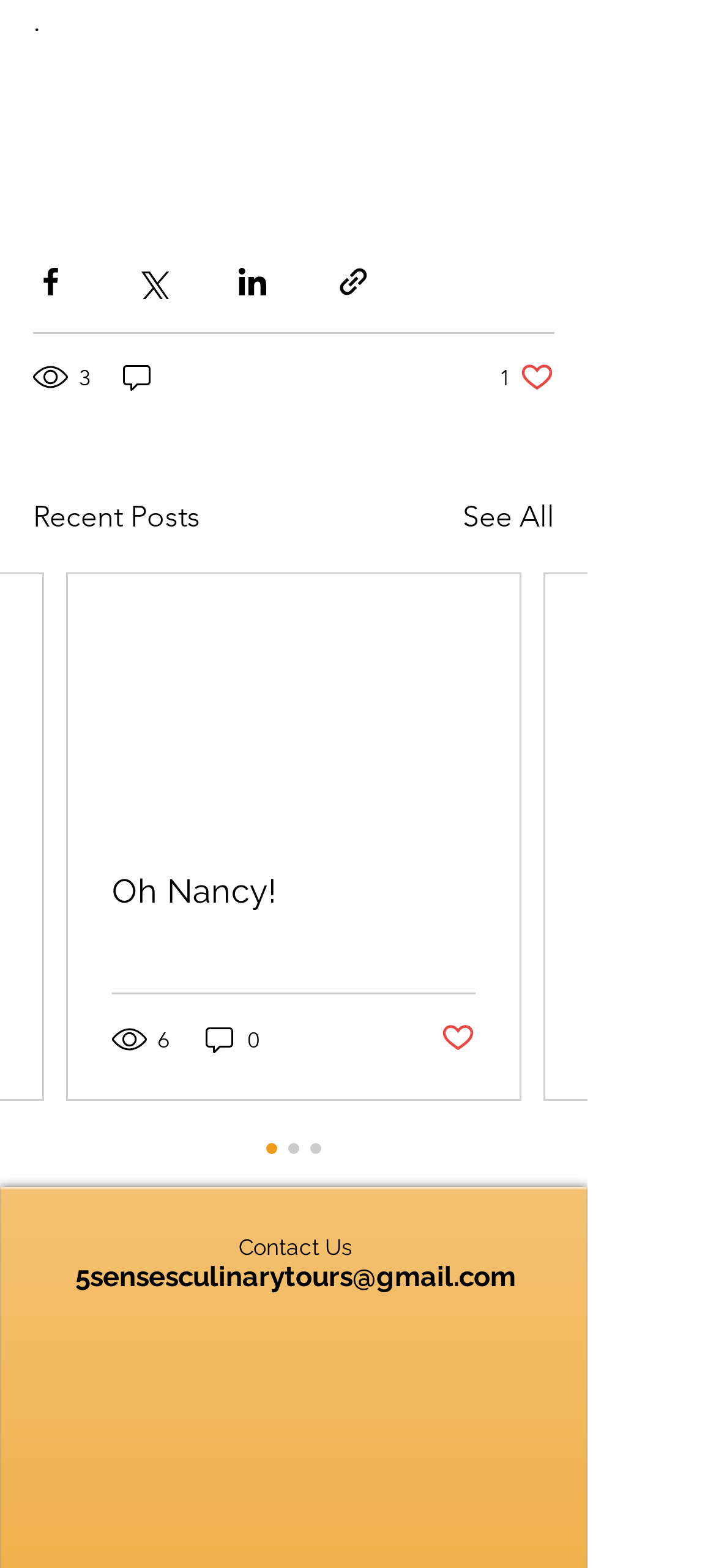Analyze the image and answer the question with as much detail as possible: 
What is the number of comments for the second post?

I found the comment information by looking at the generic element with the text '0 comments' in the second post. This indicates that the second post has zero comments.